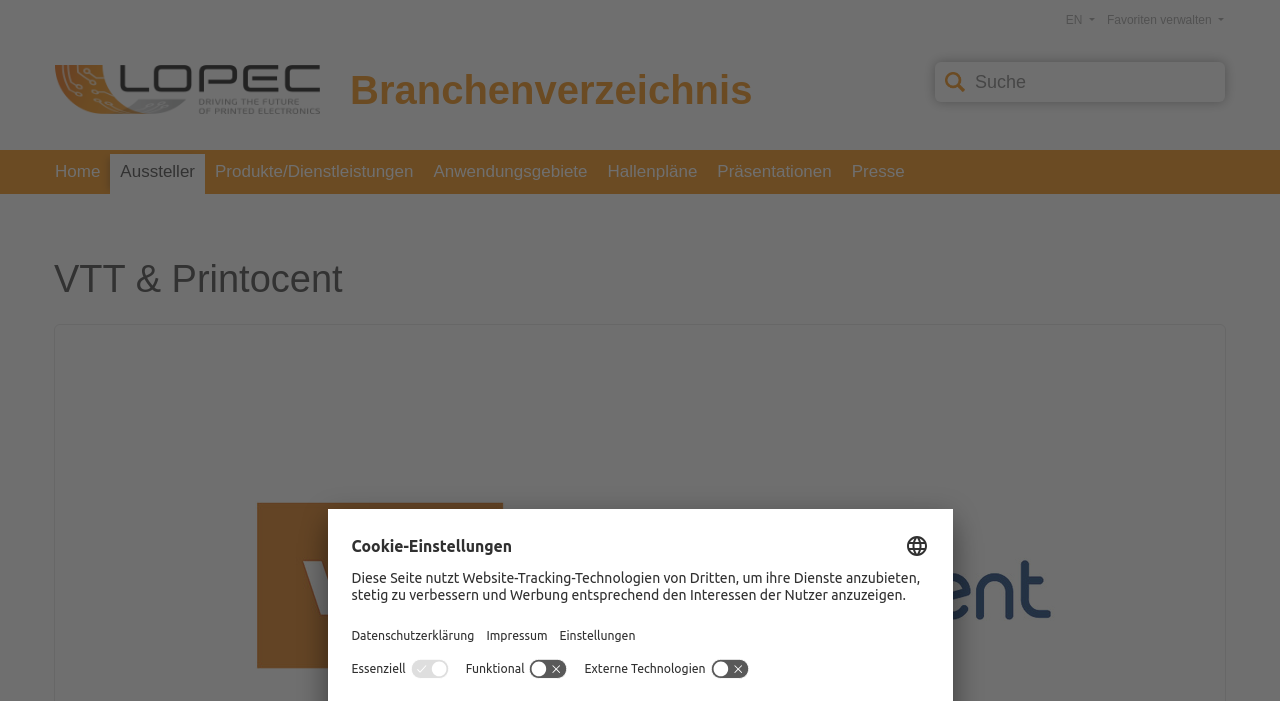How many links are in the navigation menu?
Respond to the question with a single word or phrase according to the image.

7